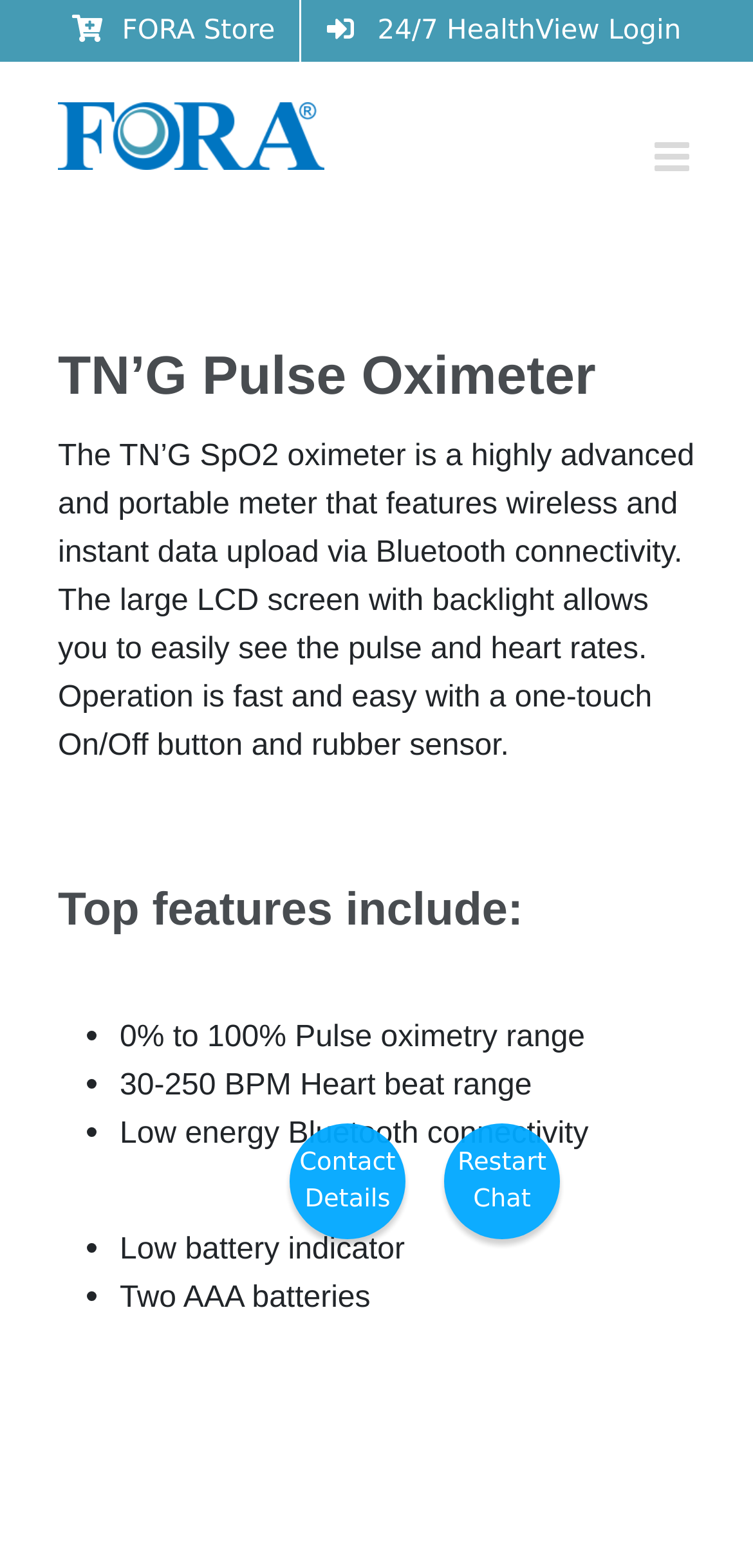Respond with a single word or short phrase to the following question: 
What is the purpose of the one-touch button?

On/Off